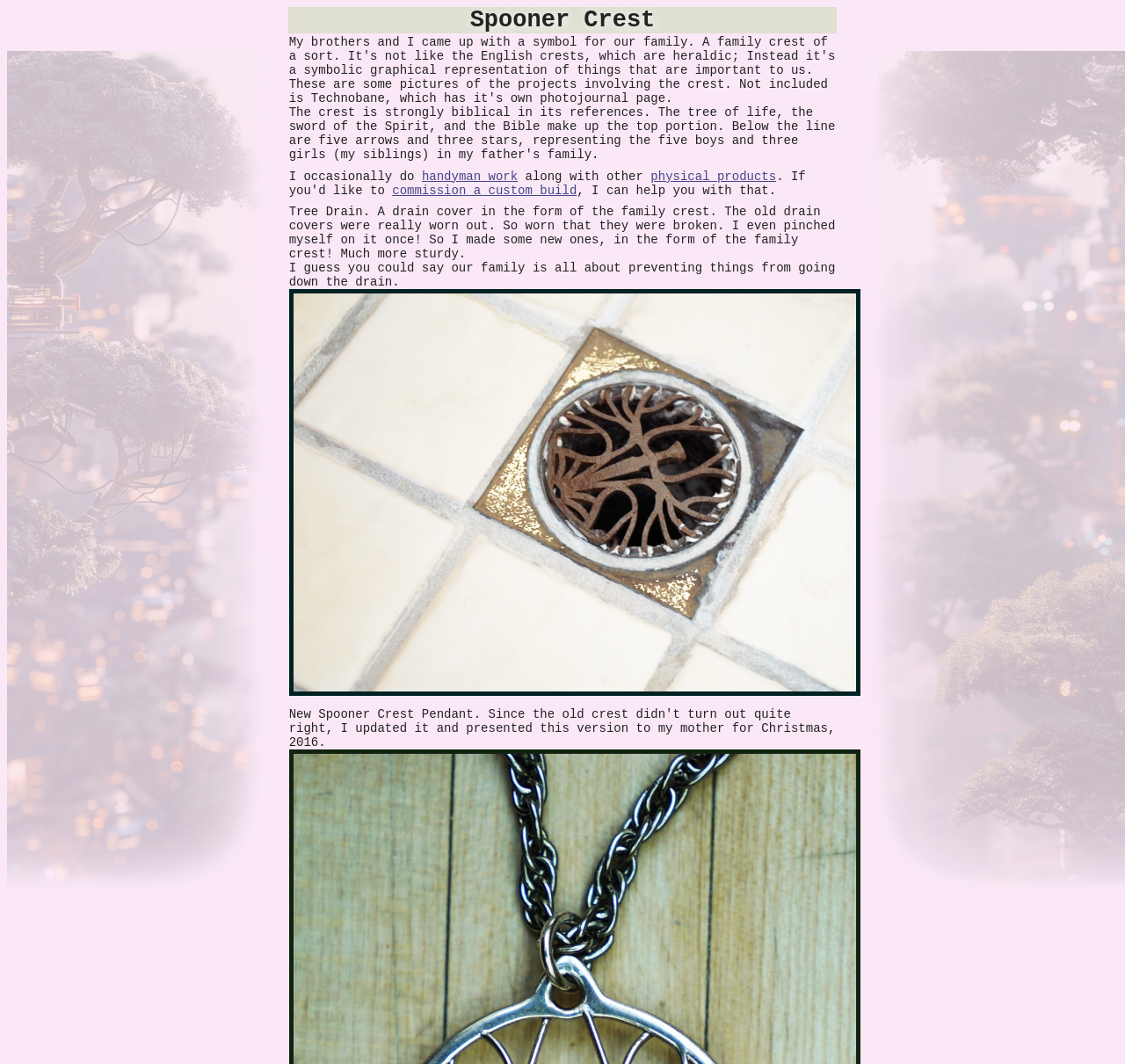Give the bounding box coordinates for the element described as: "title="easyname GmbH"".

None